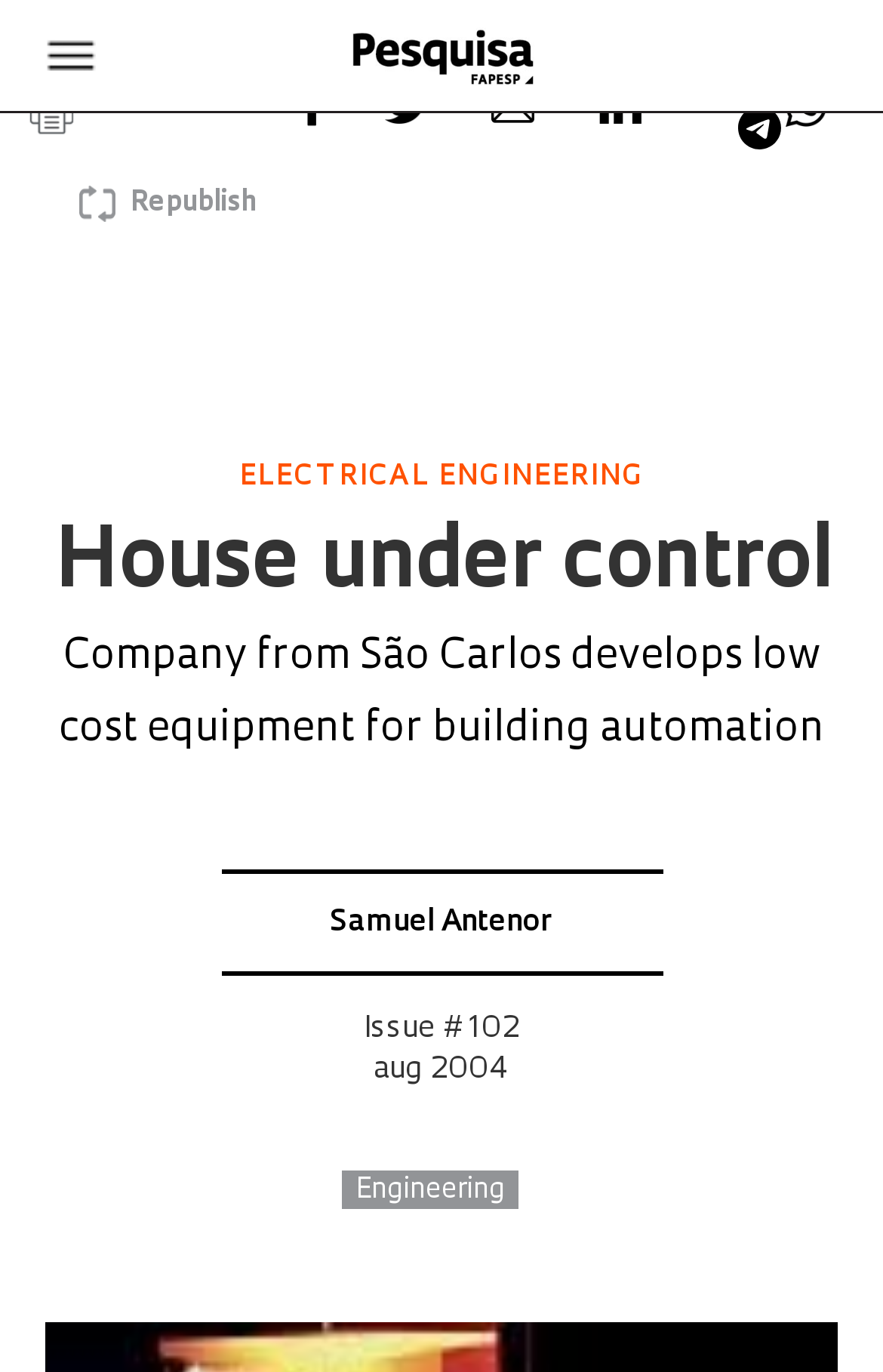Using the information in the image, give a detailed answer to the following question: What is the topic of the article?

The topic of the article can be determined by looking at the heading 'ELECTRICAL ENGINEERING' which is a subheading of the main heading 'House under control'. This suggests that the article is related to electrical engineering.